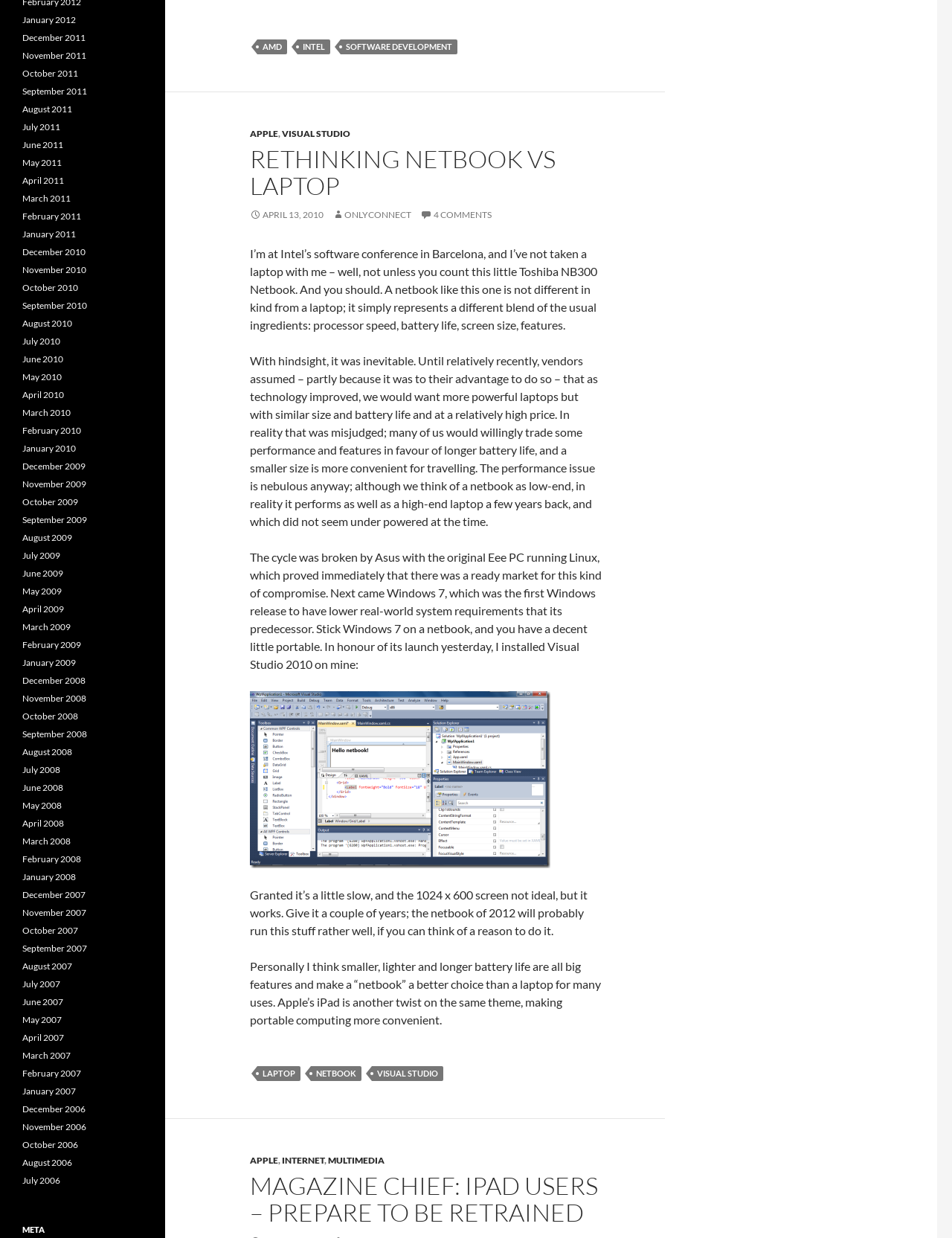Carefully examine the image and provide an in-depth answer to the question: What is the date of the article?

The date of the article is mentioned at the top of the page, which is April 13, 2010.